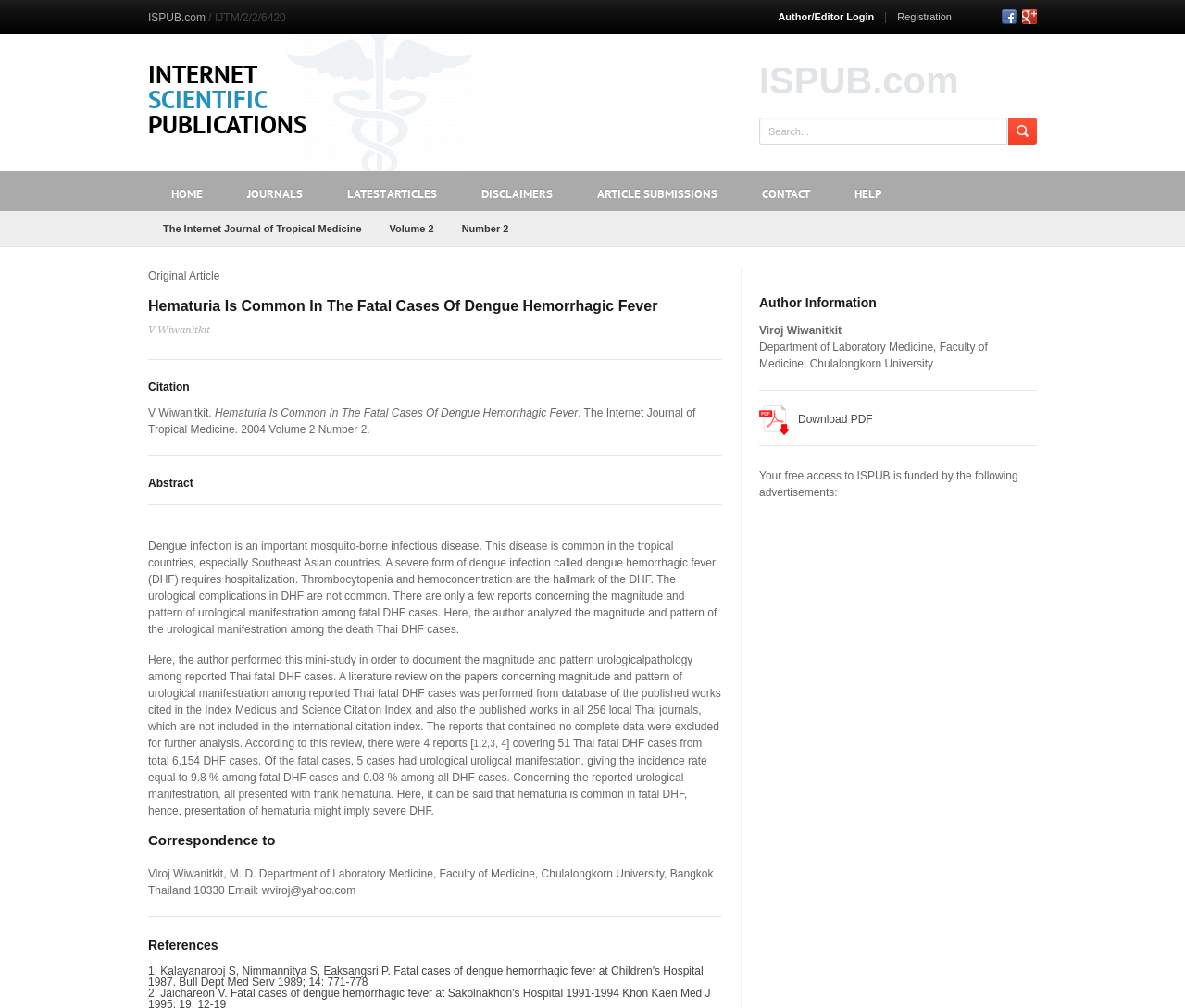Pinpoint the bounding box coordinates of the element that must be clicked to accomplish the following instruction: "Go to the homepage". The coordinates should be in the format of four float numbers between 0 and 1, i.e., [left, top, right, bottom].

[0.127, 0.17, 0.189, 0.209]